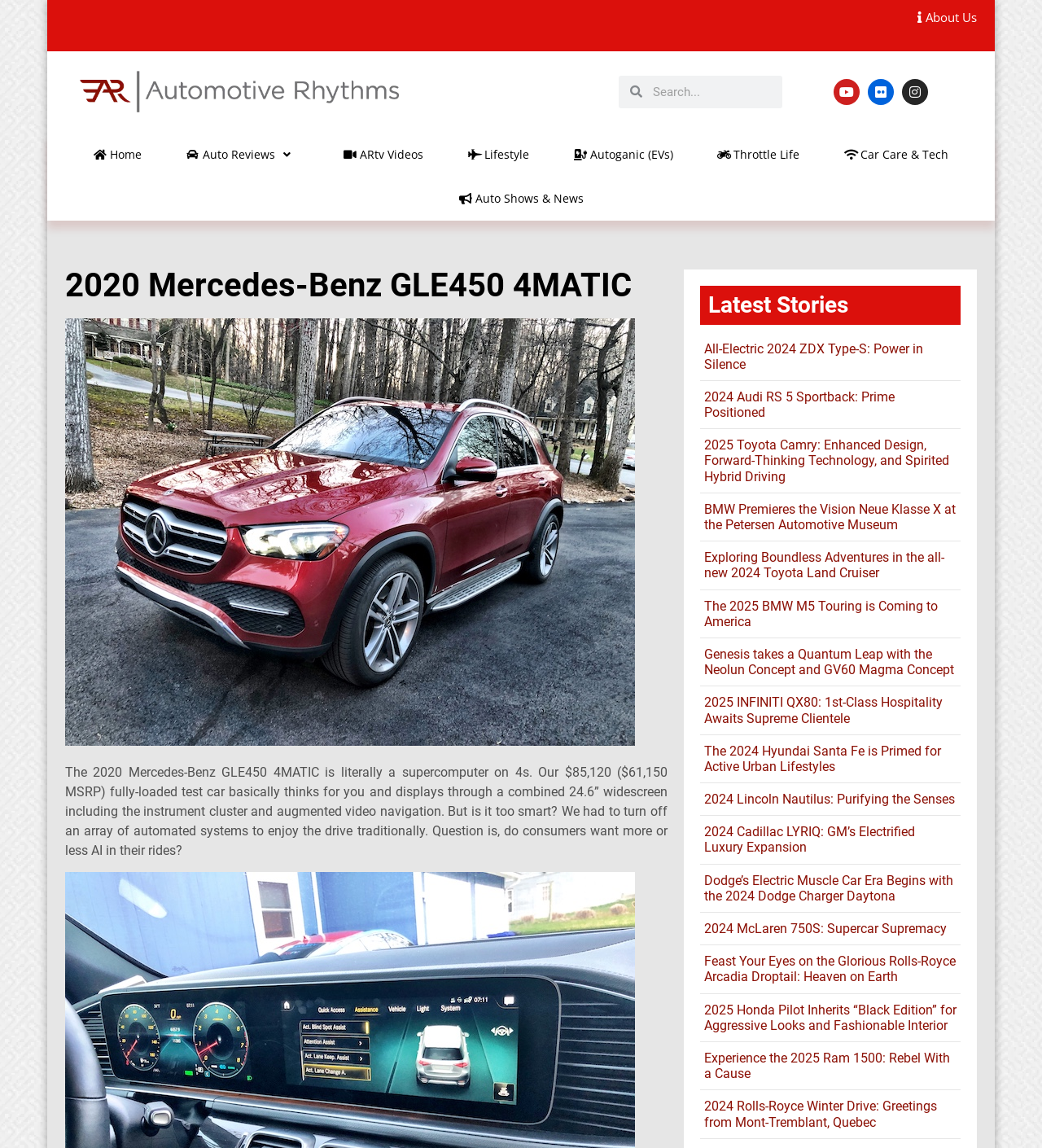Provide the bounding box coordinates of the HTML element described as: "parent_node: Search name="s" placeholder="Search..."". The bounding box coordinates should be four float numbers between 0 and 1, i.e., [left, top, right, bottom].

[0.616, 0.066, 0.751, 0.094]